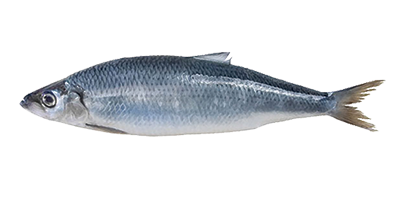Please give a succinct answer using a single word or phrase:
Where is herring often caught?

Shetland waters